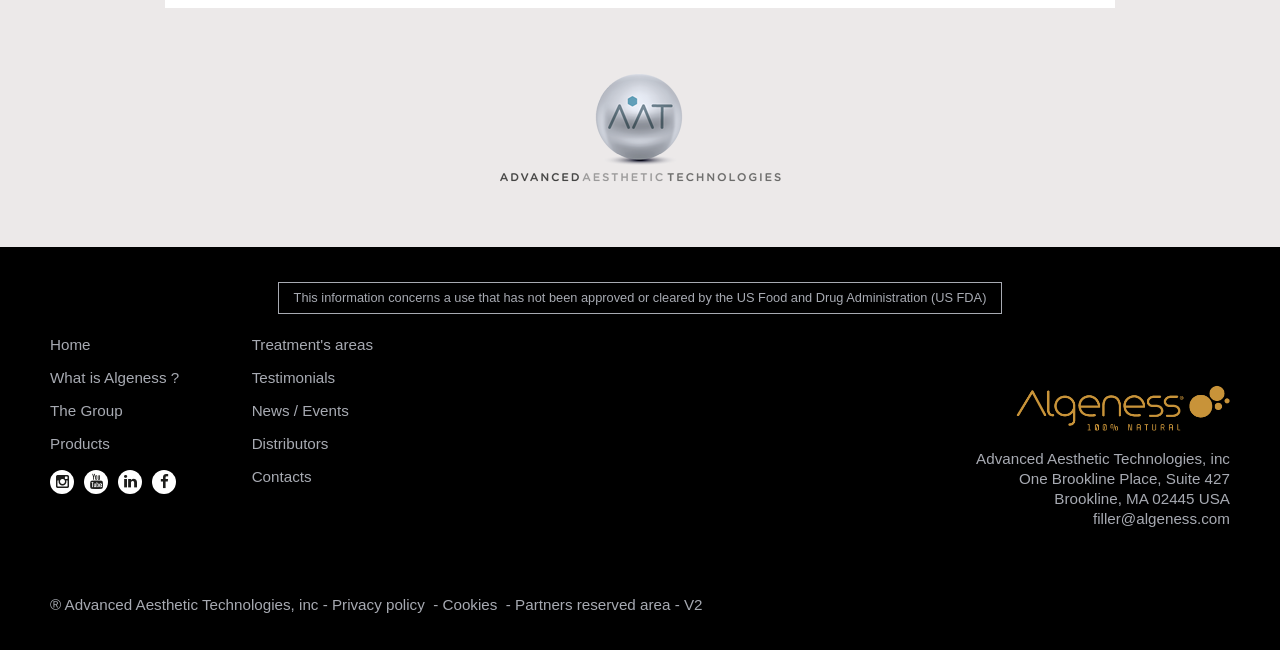Provide a thorough and detailed response to the question by examining the image: 
What is the email address of the company?

The email address of the company can be found at the bottom of the webpage, where the link 'filler@algeness.com' is present.